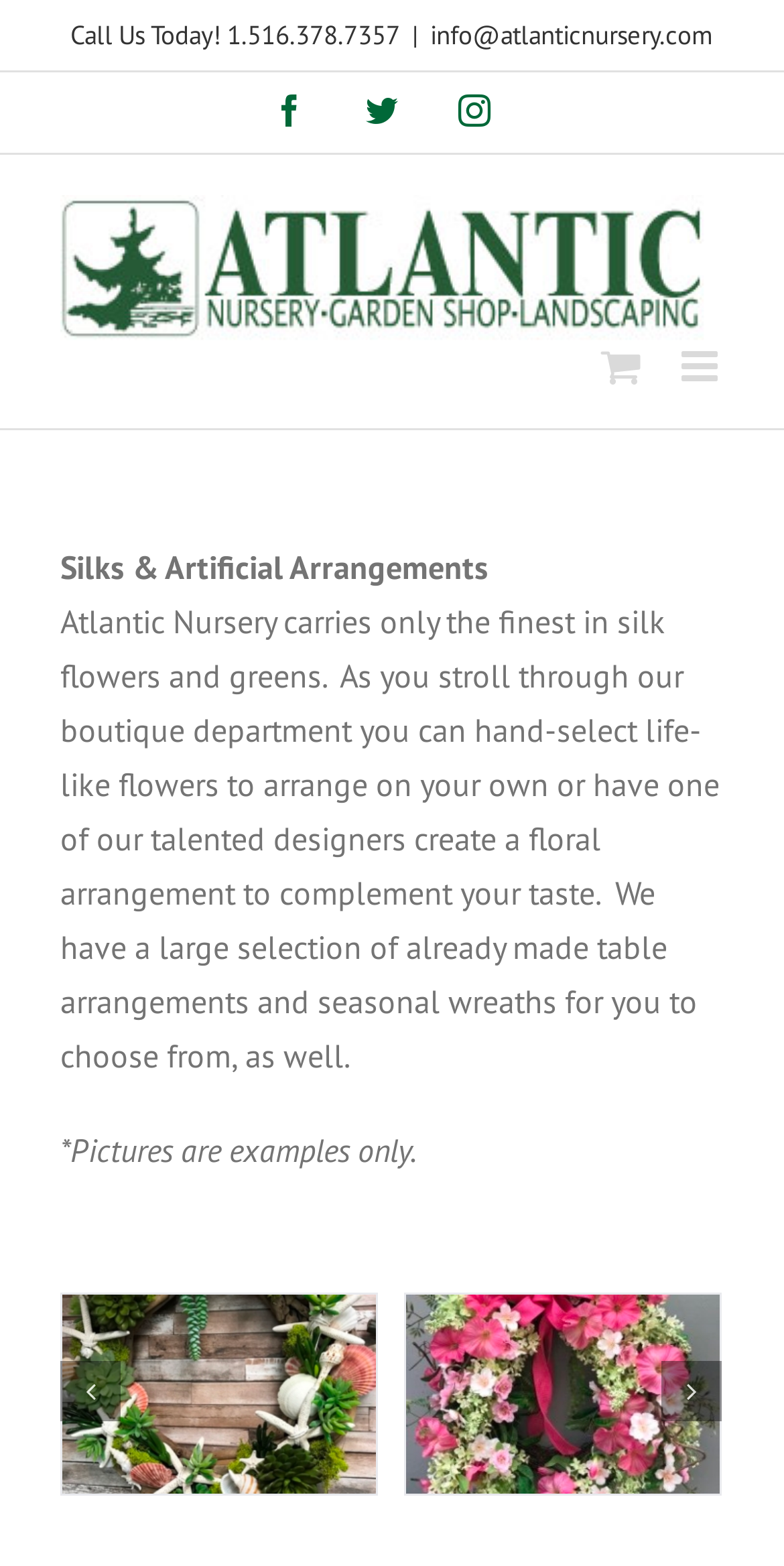Determine the bounding box coordinates of the clickable region to carry out the instruction: "Toggle mobile menu".

[0.869, 0.221, 0.923, 0.248]